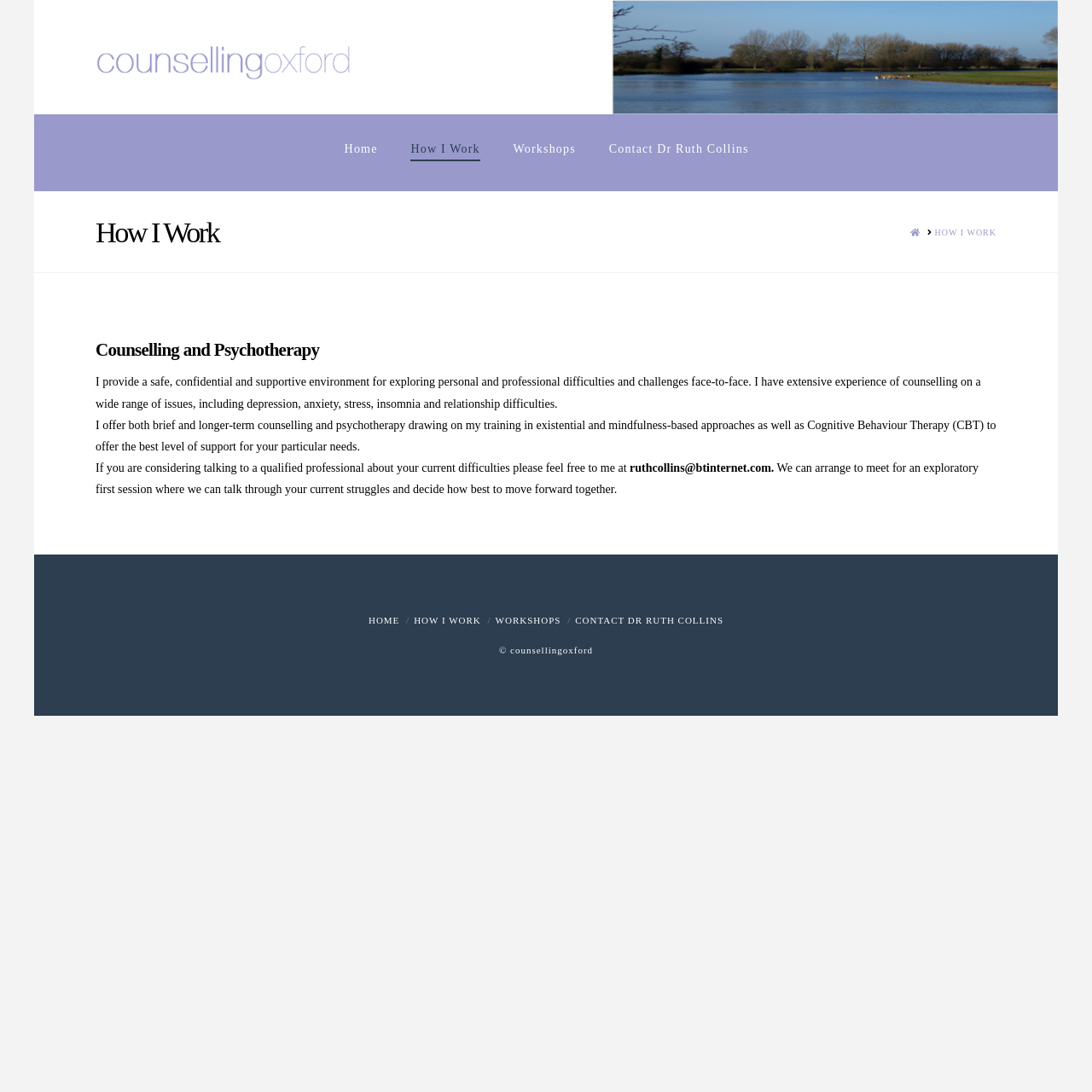Specify the bounding box coordinates of the element's area that should be clicked to execute the given instruction: "Click on the How I Work link". The coordinates should be four float numbers between 0 and 1, i.e., [left, top, right, bottom].

[0.36, 0.105, 0.454, 0.175]